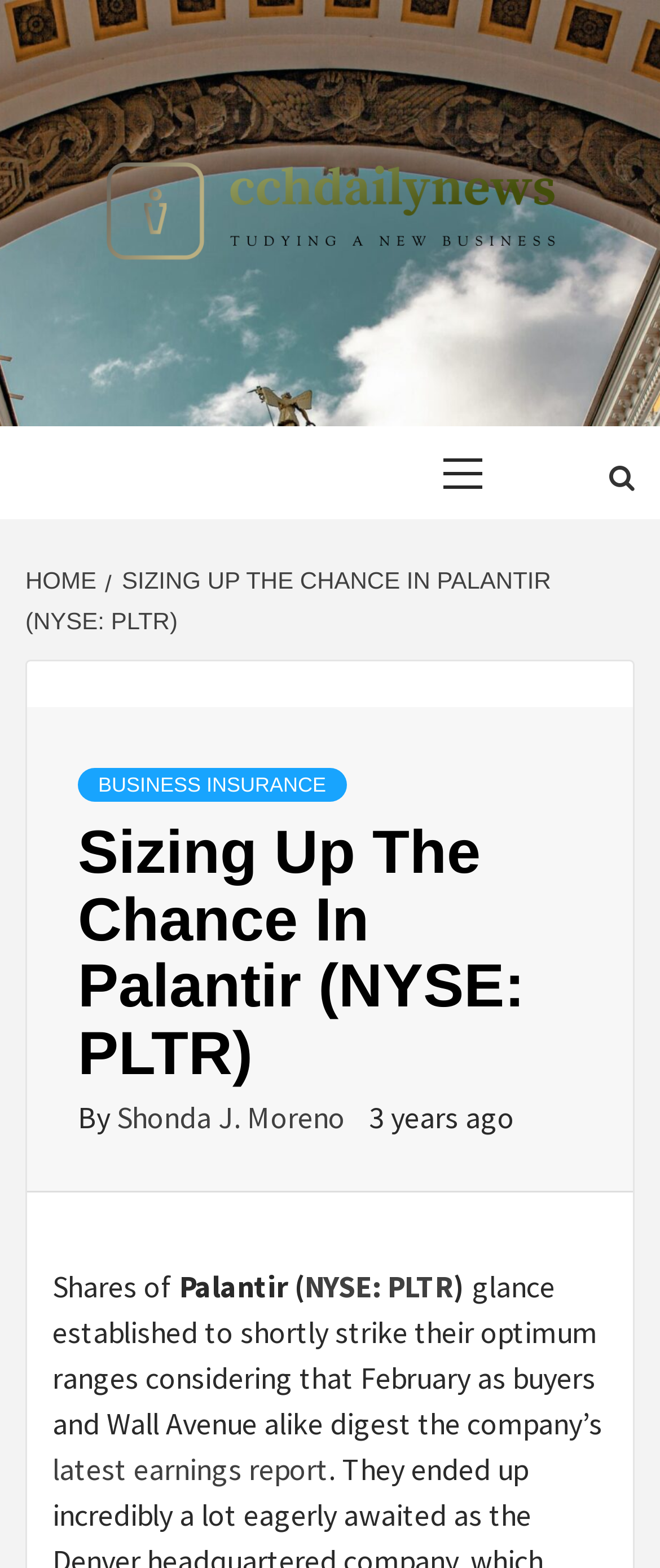What is the name of the website?
Provide a detailed and extensive answer to the question.

I determined the answer by looking at the top-left corner of the webpage, where I found a link with the text 'Cchdailynews' and an image with the same name, indicating that it is the website's logo and name.